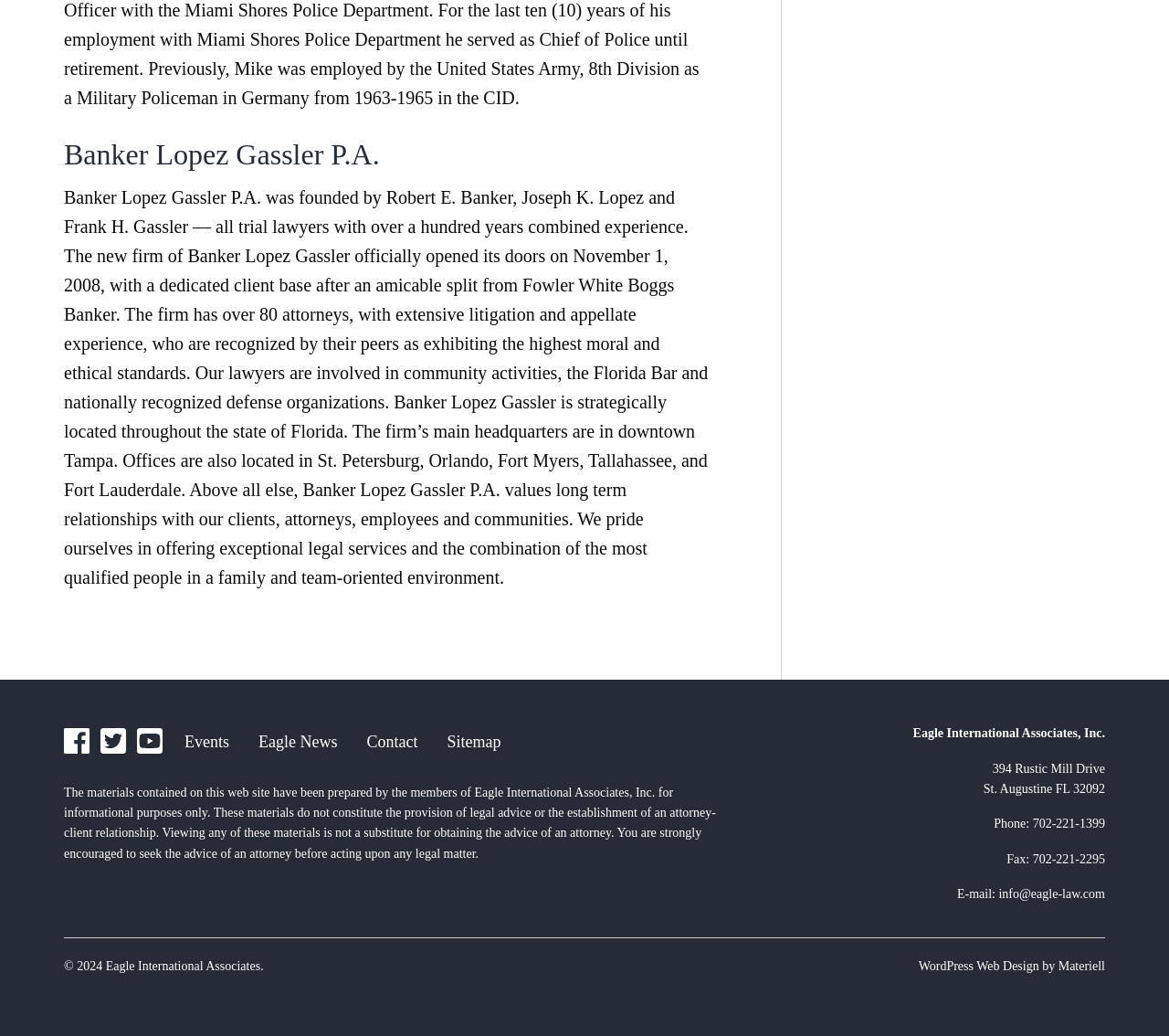Using the information in the image, could you please answer the following question in detail:
What is the purpose of the webpage?

The purpose of the webpage can be inferred from the disclaimer at the bottom of the webpage, which states that the materials on the webpage are for informational purposes only and do not constitute legal advice.